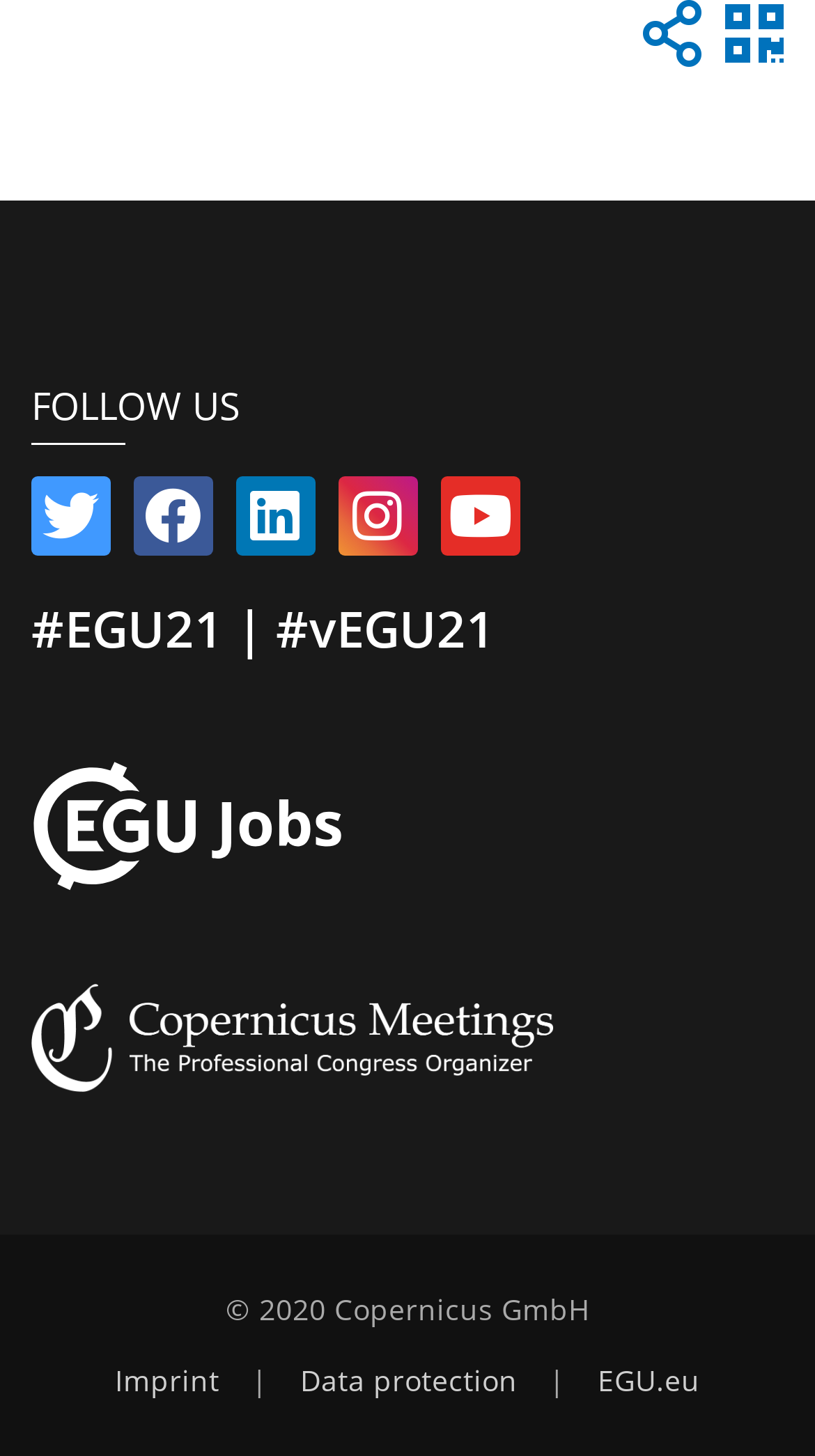How many links are available in the footer section?
Analyze the image and provide a thorough answer to the question.

I examined the footer section of the webpage and found three links: 'Imprint', 'Data protection', and 'EGU.eu'. These links are likely related to the organization's legal information and website.